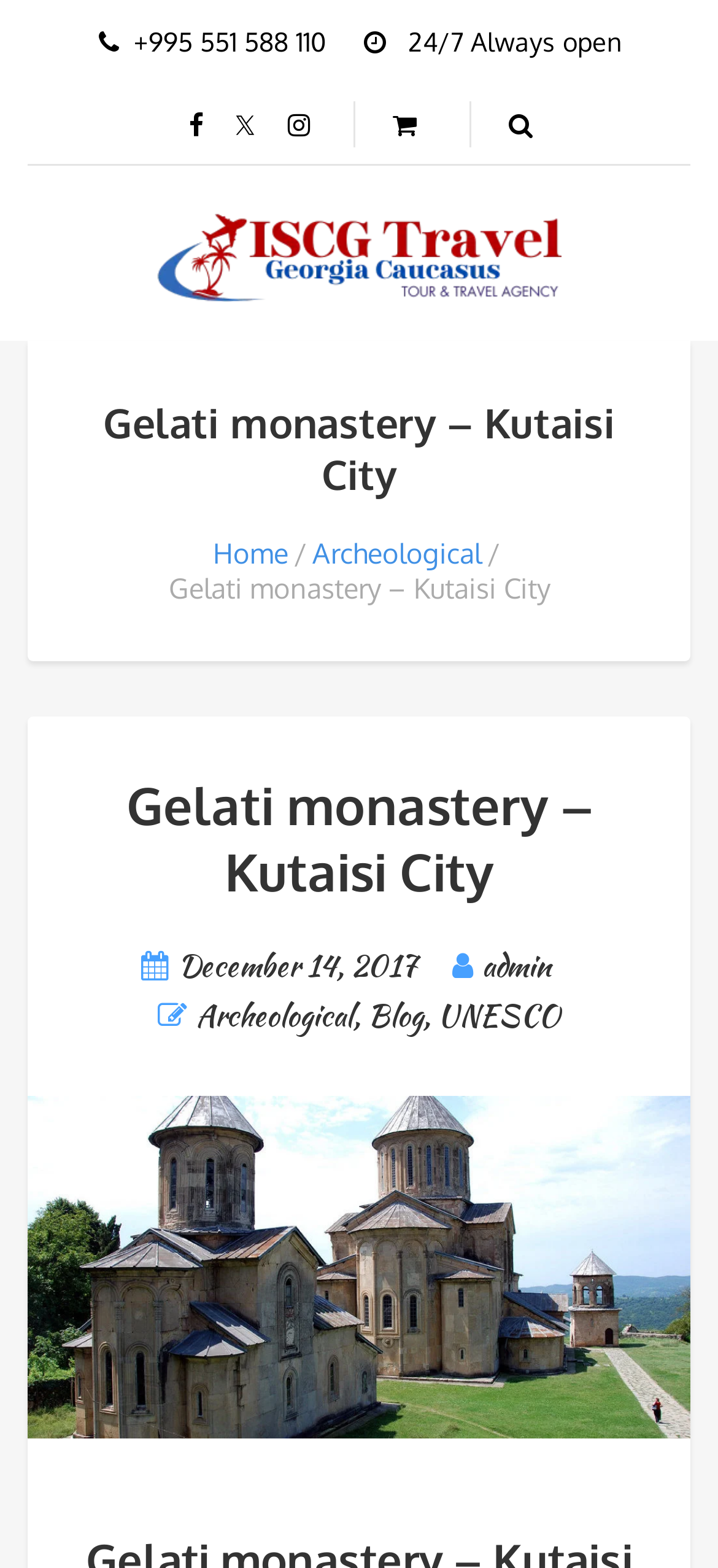Please find the bounding box for the UI component described as follows: "December 14, 2017".

[0.247, 0.603, 0.581, 0.63]